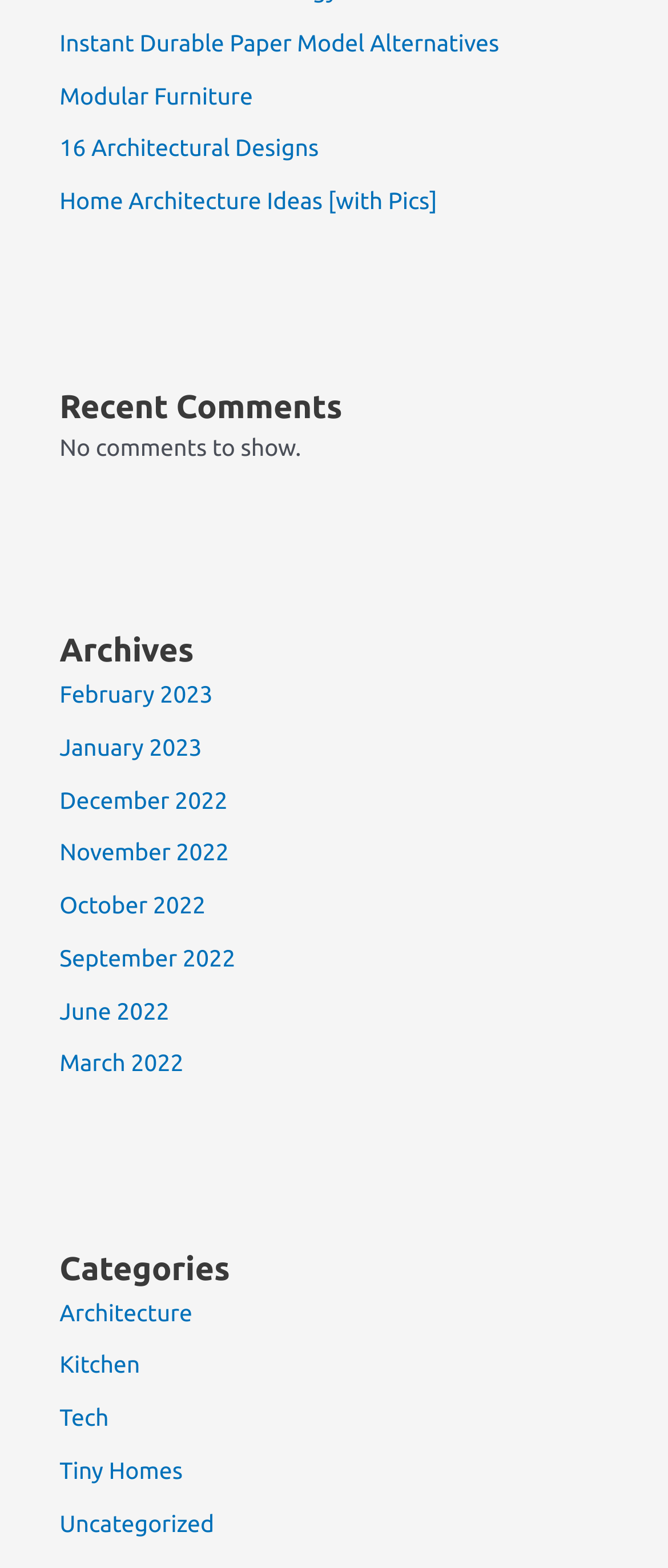Provide a short, one-word or phrase answer to the question below:
What is the first architectural design alternative?

Instant Durable Paper Model